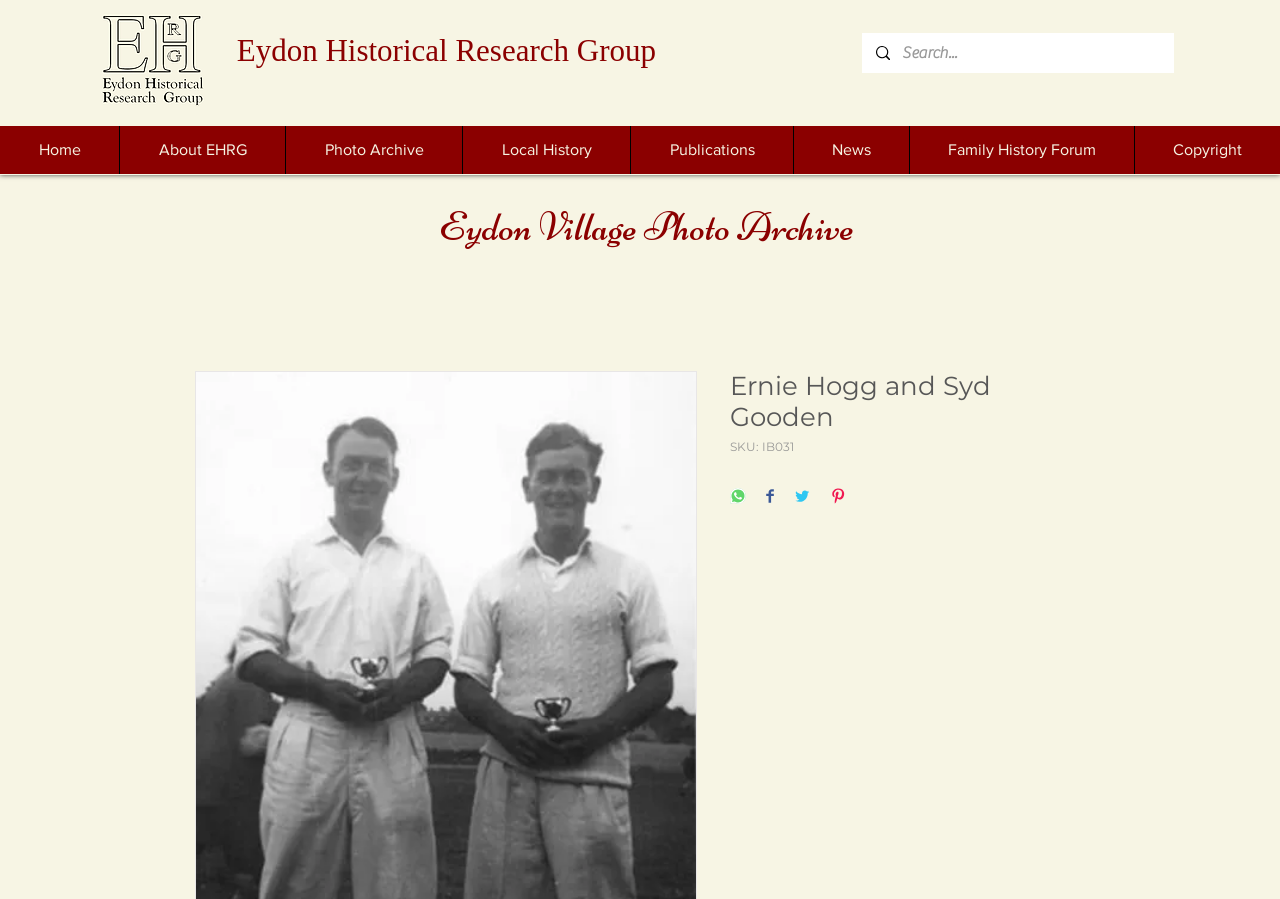Answer the question in one word or a short phrase:
What is the name of the research group?

Eydon Historical Research Group